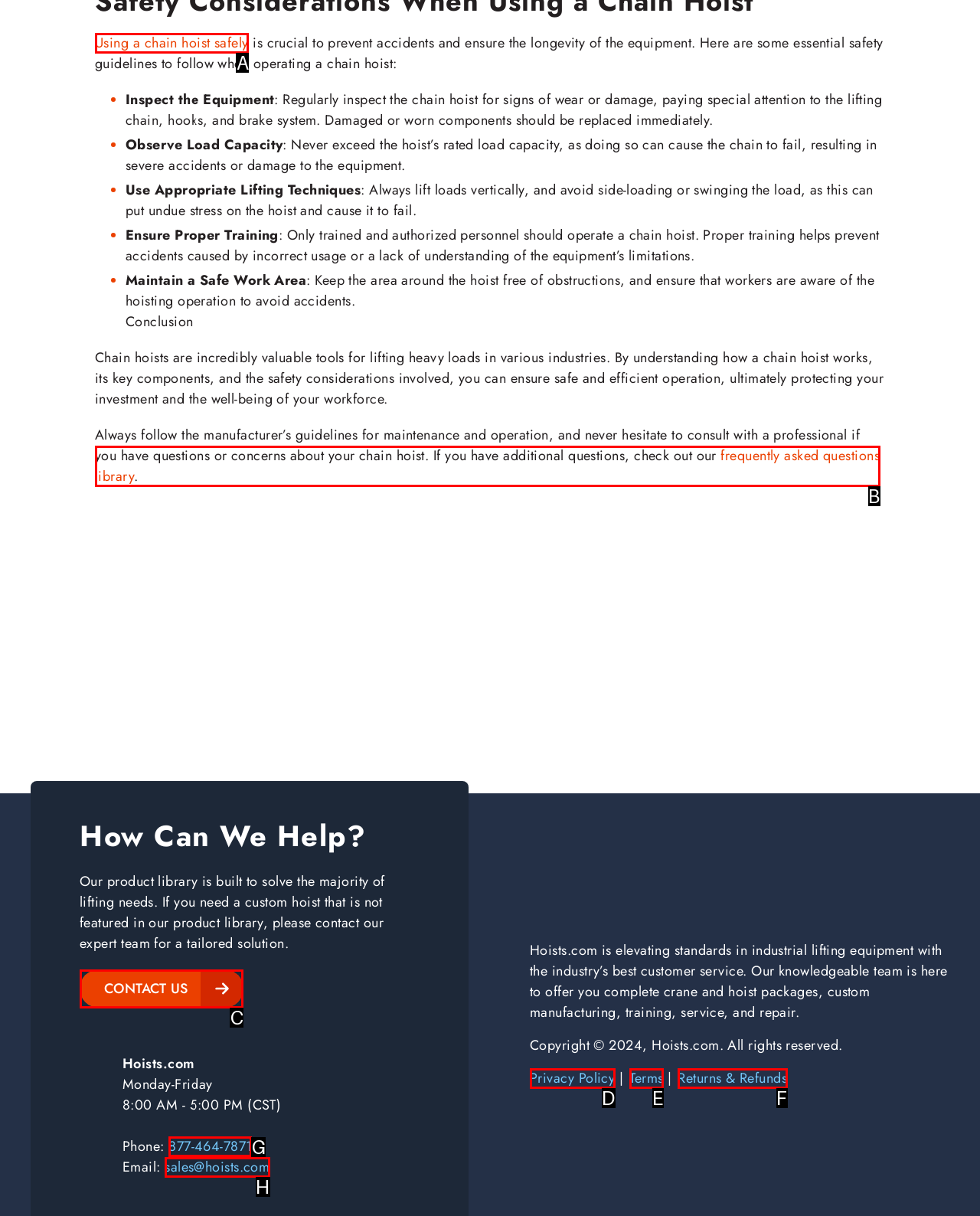Based on the task: Call 877-464-7871, which UI element should be clicked? Answer with the letter that corresponds to the correct option from the choices given.

G